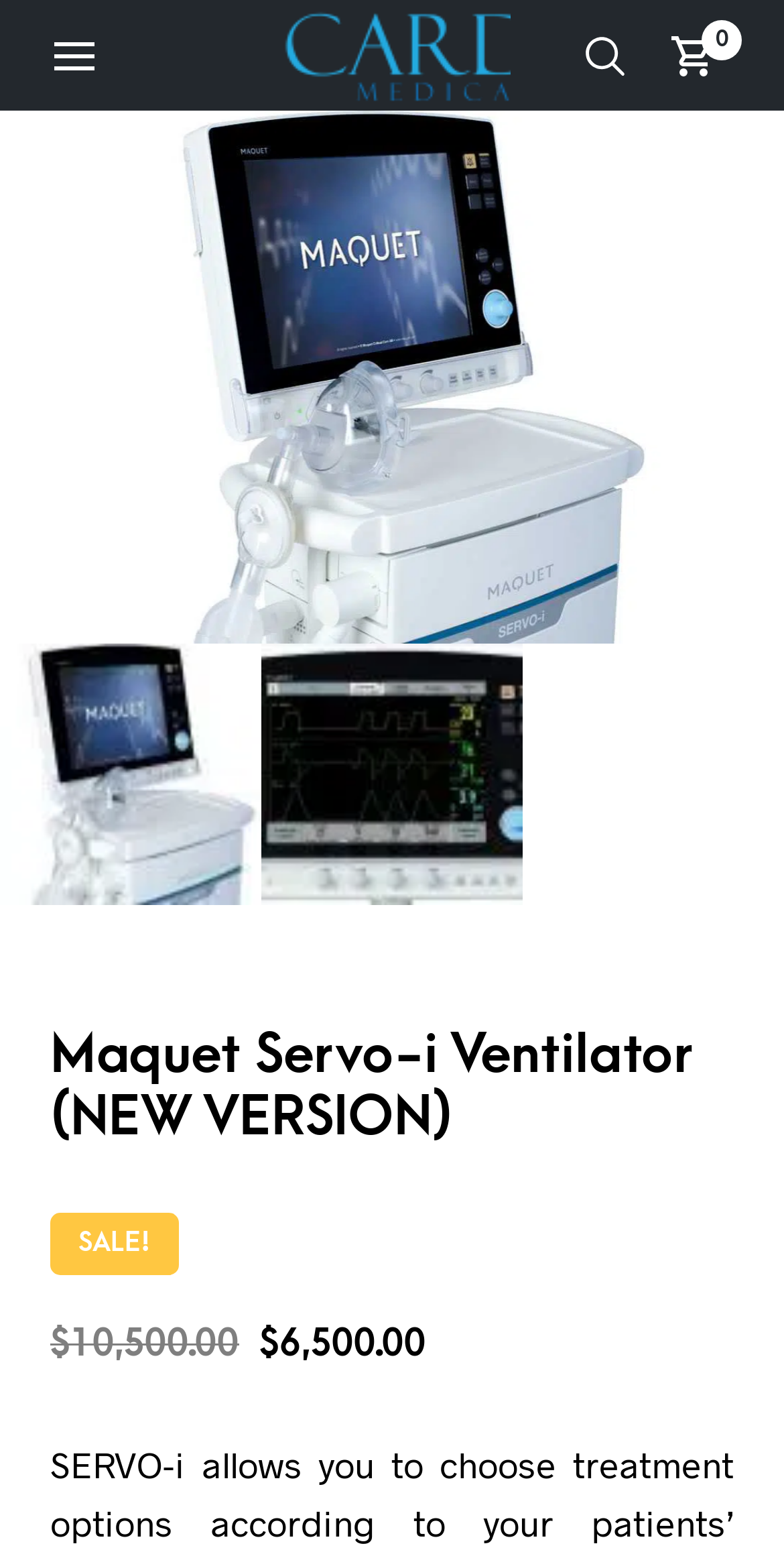Identify the bounding box coordinates for the UI element that matches this description: "0".

[0.854, 0.02, 0.936, 0.051]